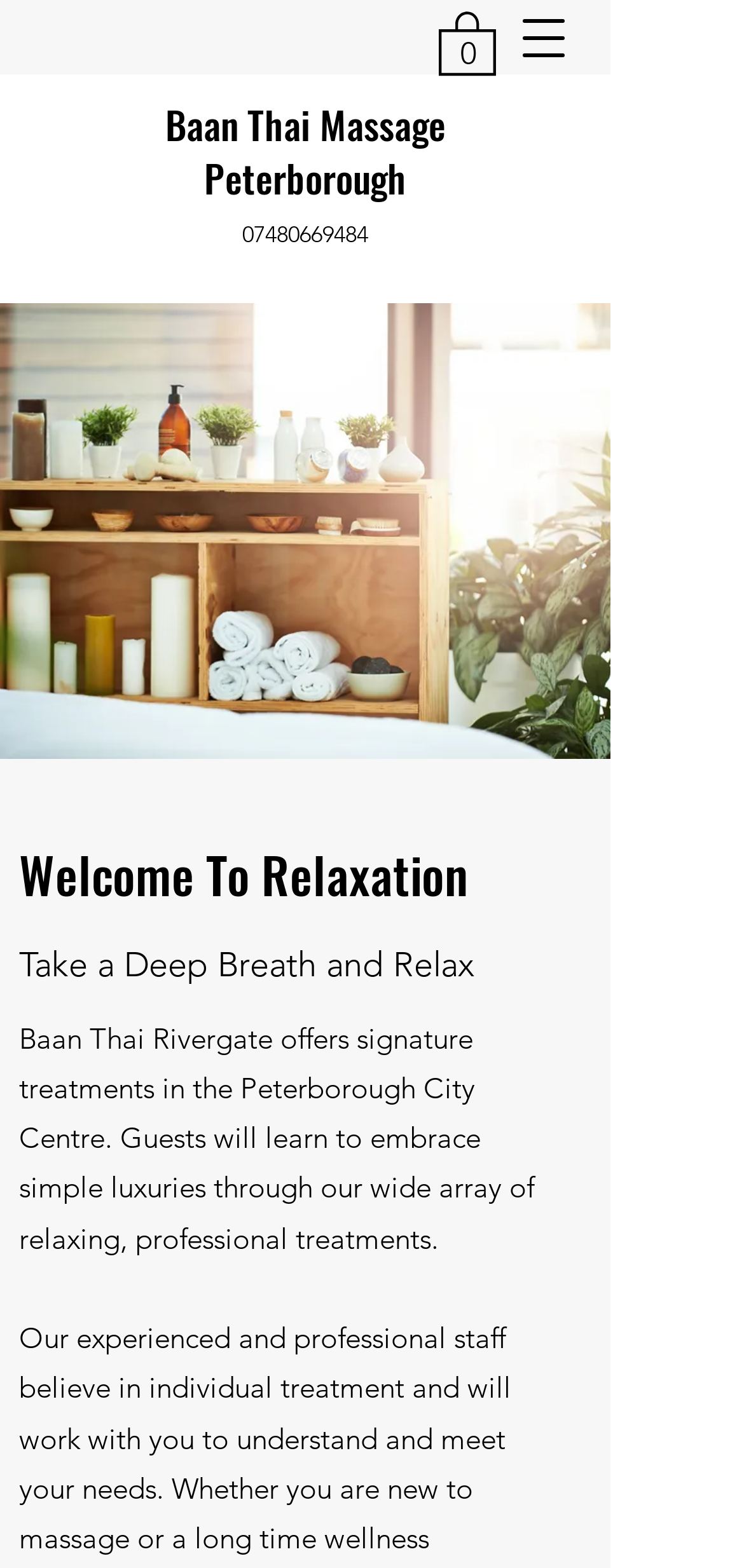How many items are in the cart?
Answer the question in a detailed and comprehensive manner.

I found the number of items in the cart by looking at the link element that says 'Cart with 0 items' which is located at the top of the webpage.